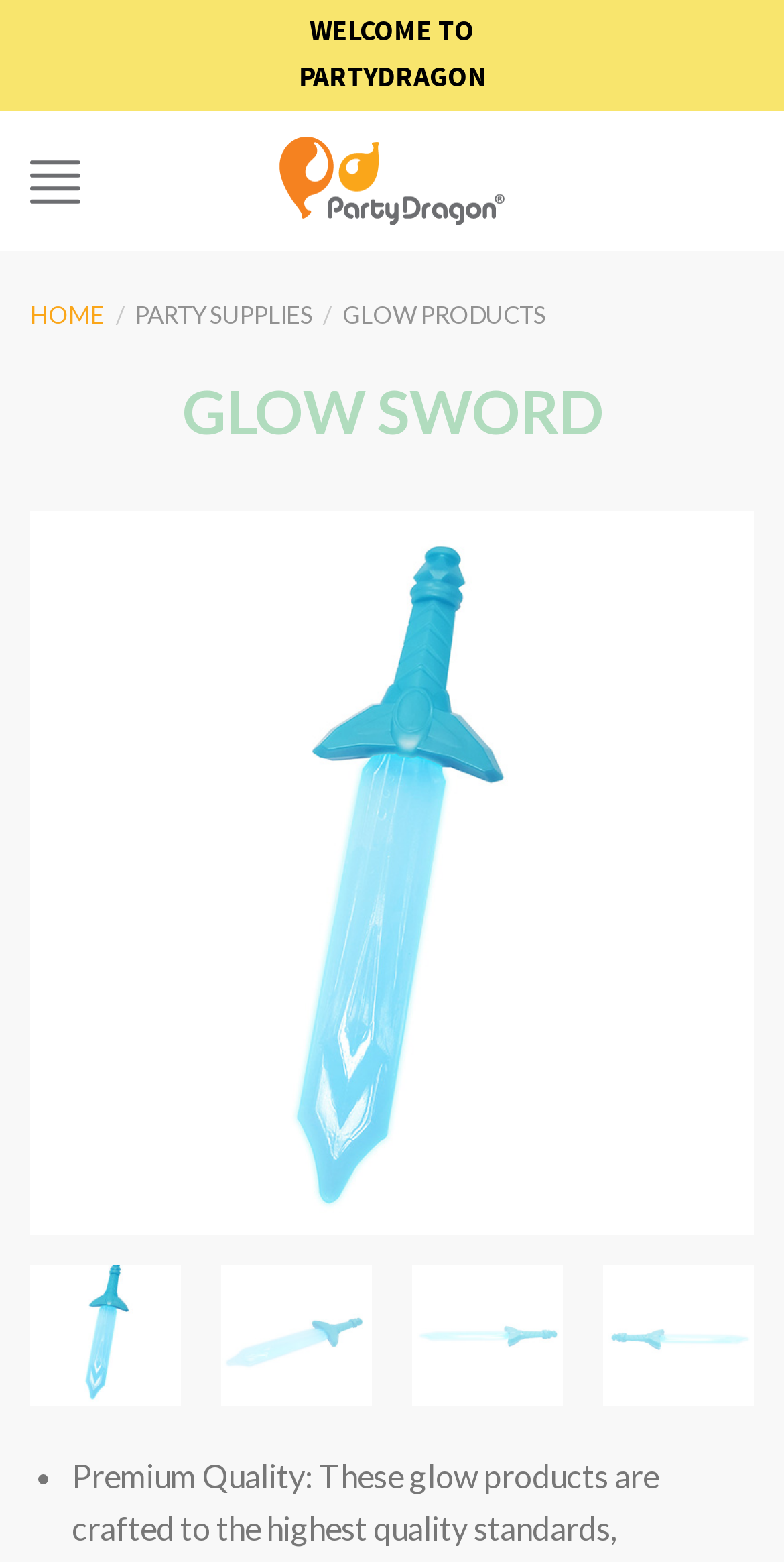Locate the bounding box coordinates of the element's region that should be clicked to carry out the following instruction: "Go to HOME page". The coordinates need to be four float numbers between 0 and 1, i.e., [left, top, right, bottom].

[0.038, 0.192, 0.133, 0.211]